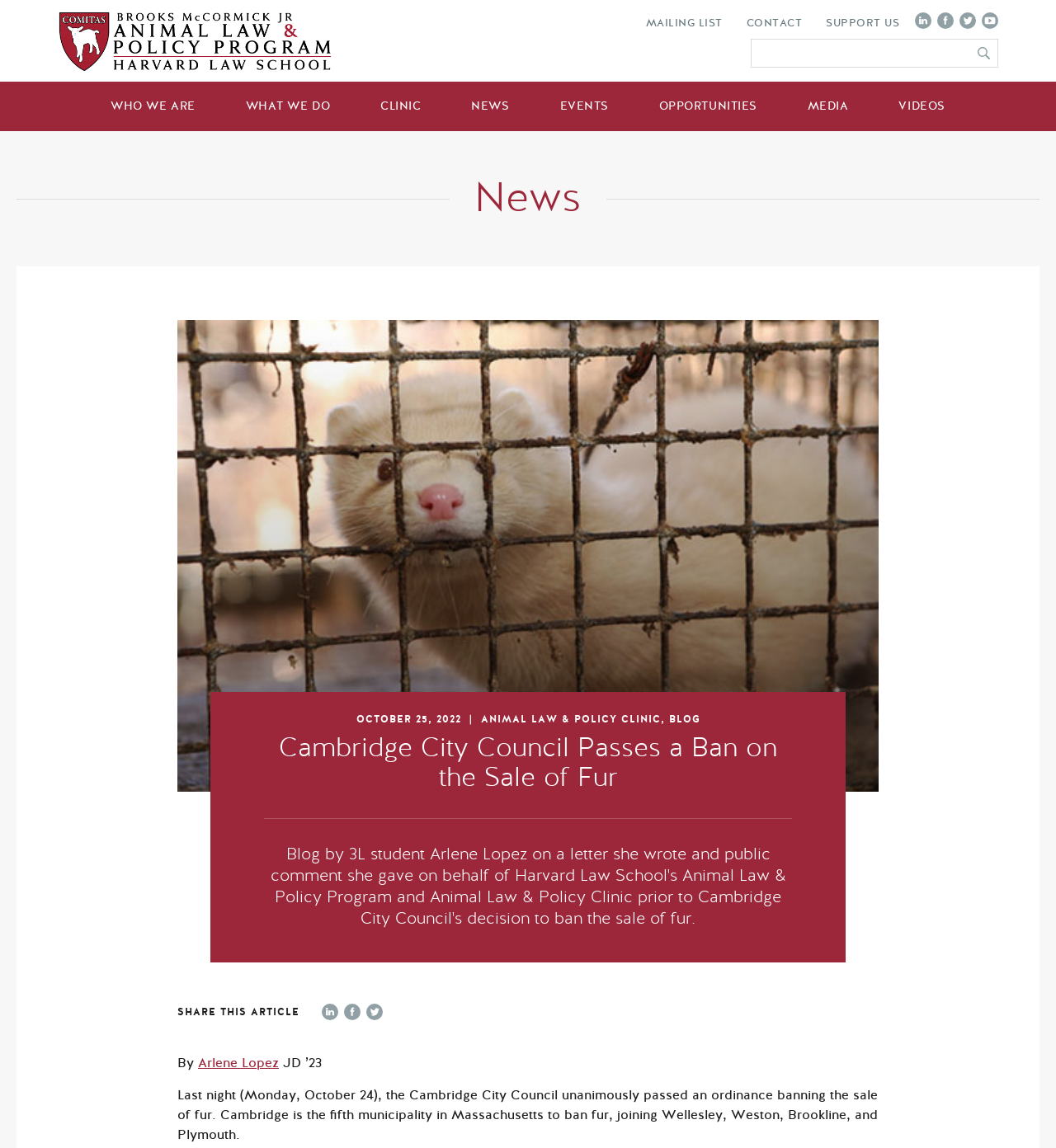What is the main navigation menu?
Examine the image closely and answer the question with as much detail as possible.

The main navigation menu is located at the top of the webpage, and it consists of several links with text such as 'WHO WE ARE', 'WHAT WE DO', 'CLINIC', 'NEWS', 'EVENTS', 'OPPORTUNITIES', 'MEDIA', and 'VIDEOS'. This suggests that the main navigation menu provides access to different sections of the website.